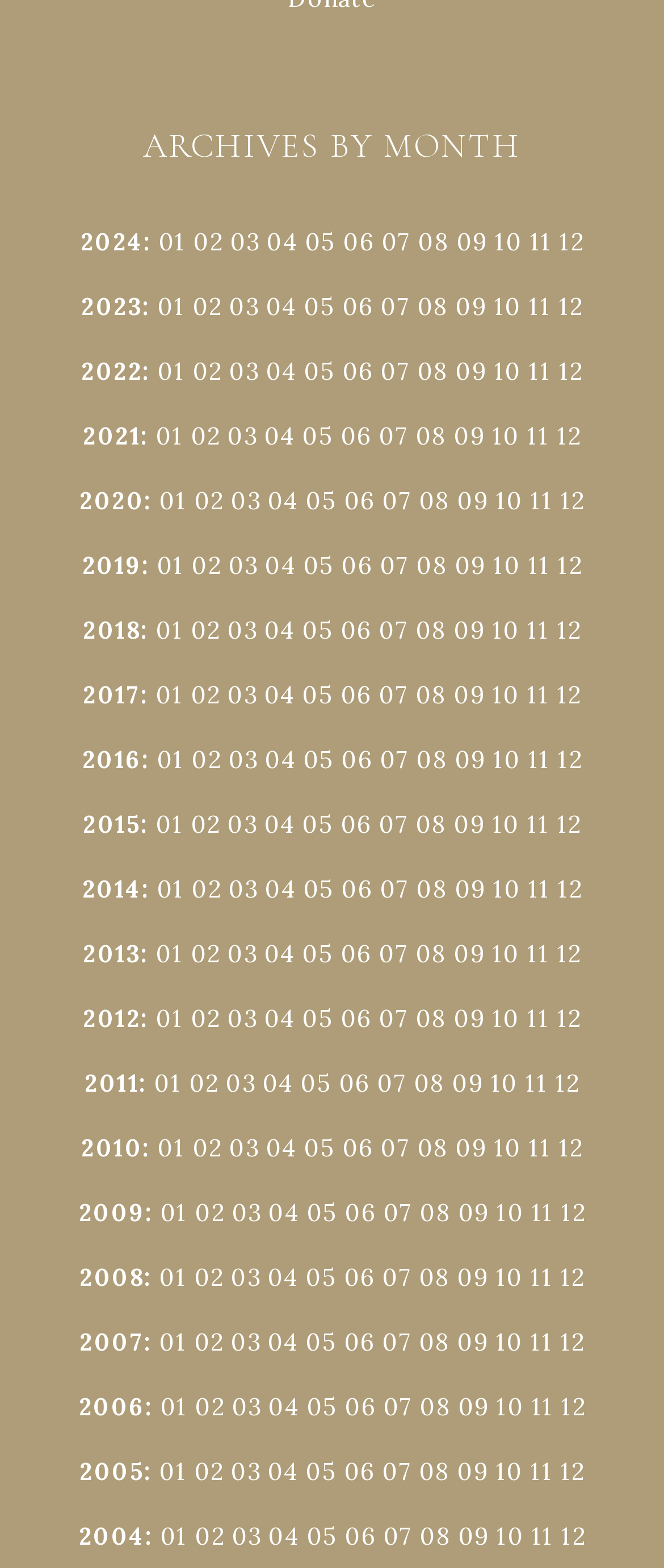What is the first month listed for 2024?
Please give a well-detailed answer to the question.

I looked at the webpage and found that the first month listed for 2024 is '01', which is January.